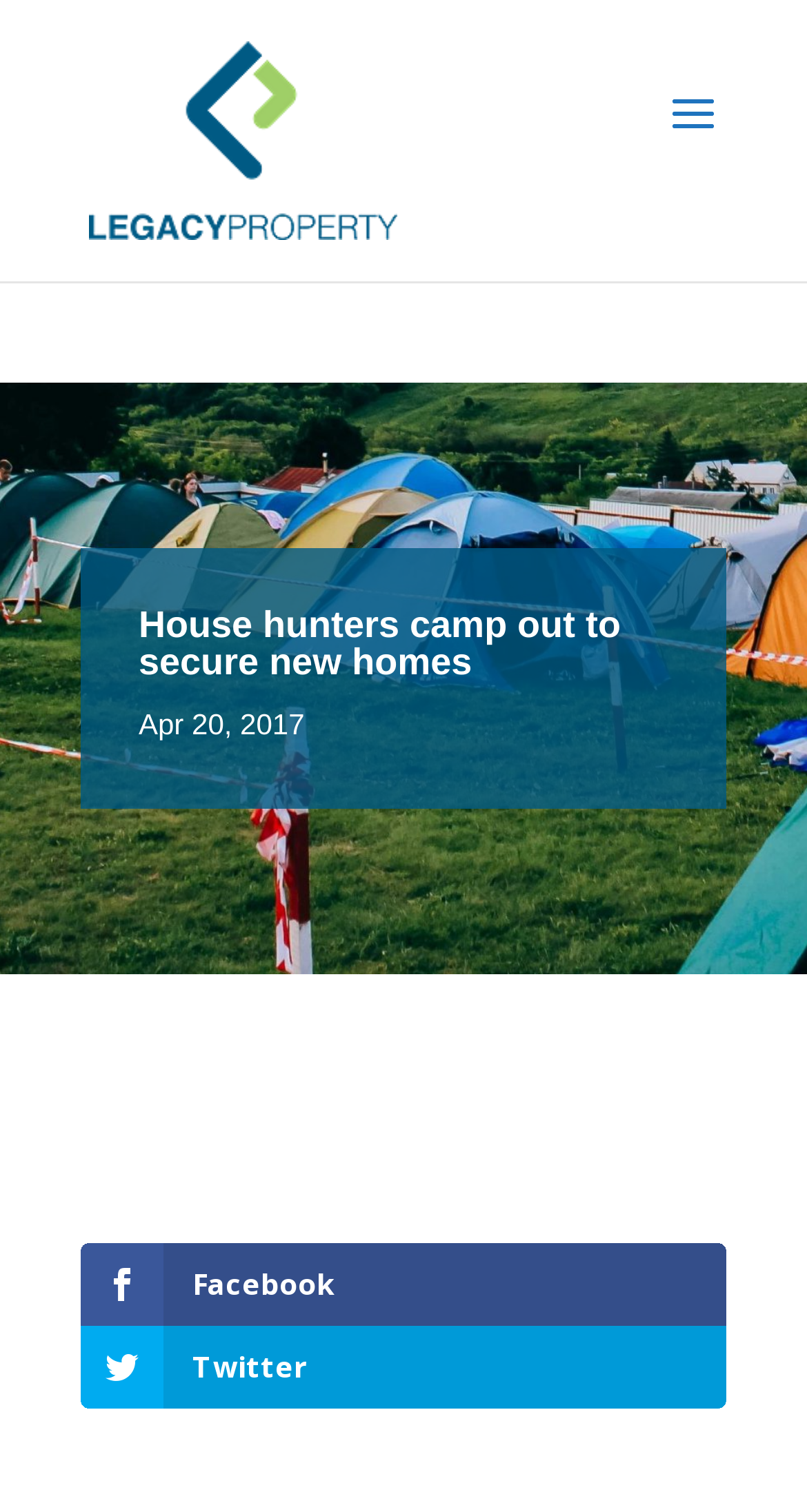Find and extract the text of the primary heading on the webpage.

House hunters camp out to secure new homes